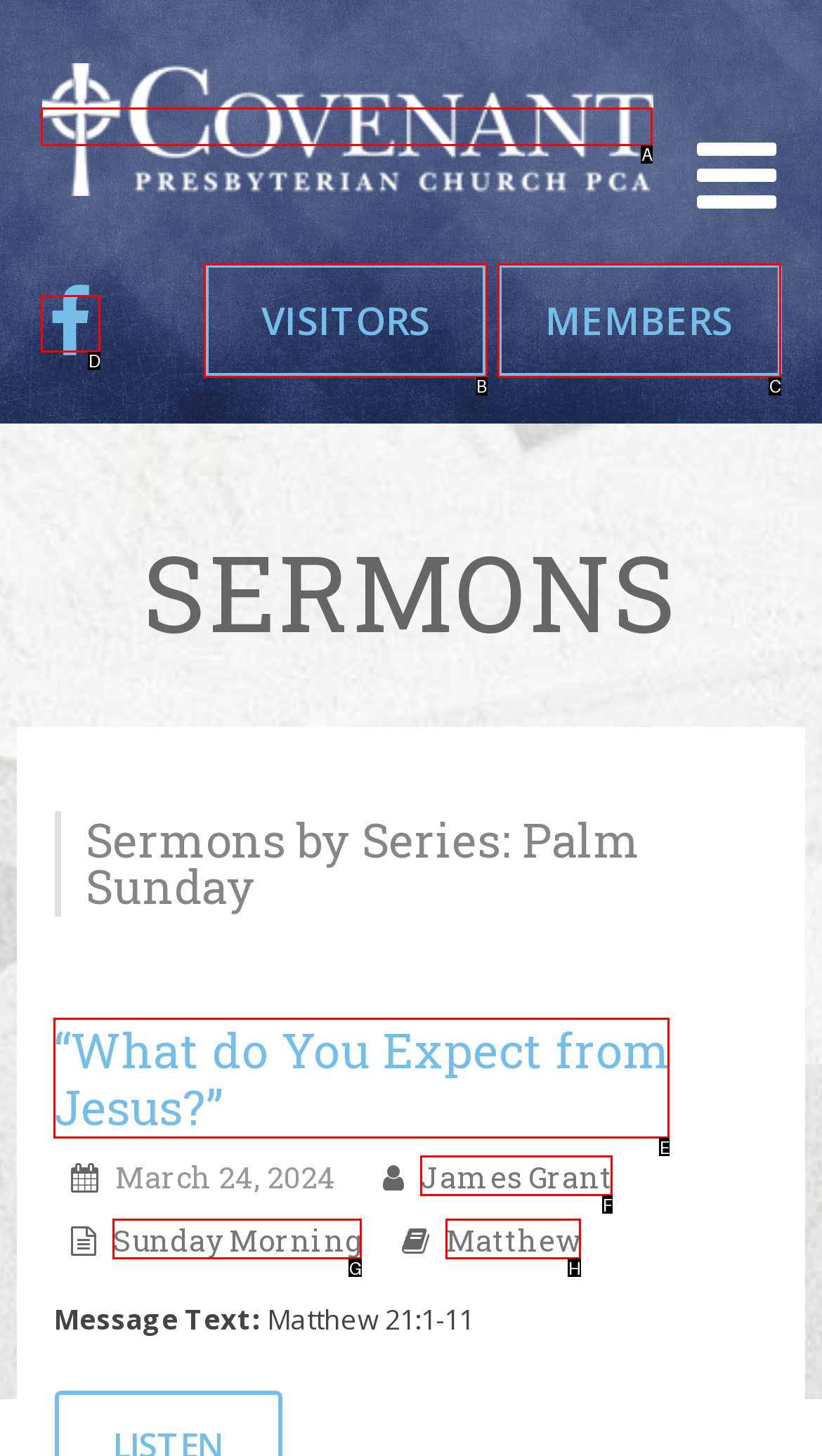Which lettered option should I select to achieve the task: visit Covenant Presbyterian Church's homepage according to the highlighted elements in the screenshot?

A